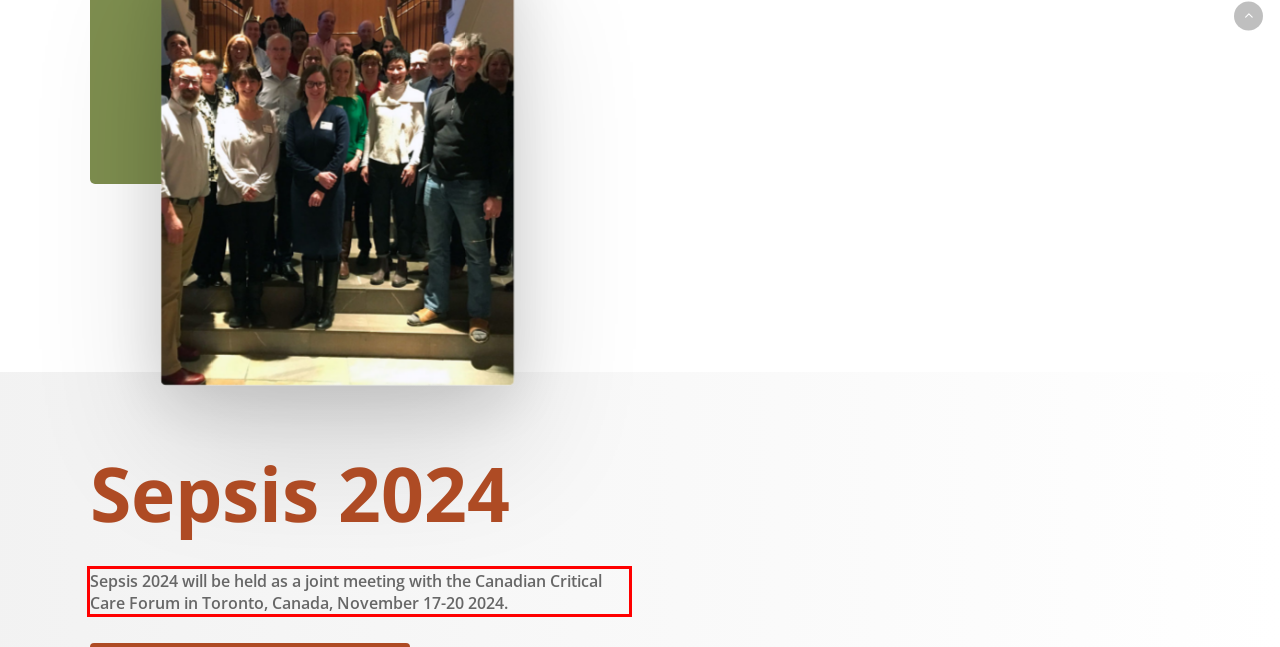Please extract the text content from the UI element enclosed by the red rectangle in the screenshot.

Sepsis 2024 will be held as a joint meeting with the Canadian Critical Care Forum in Toronto, Canada, November 17-20 2024.